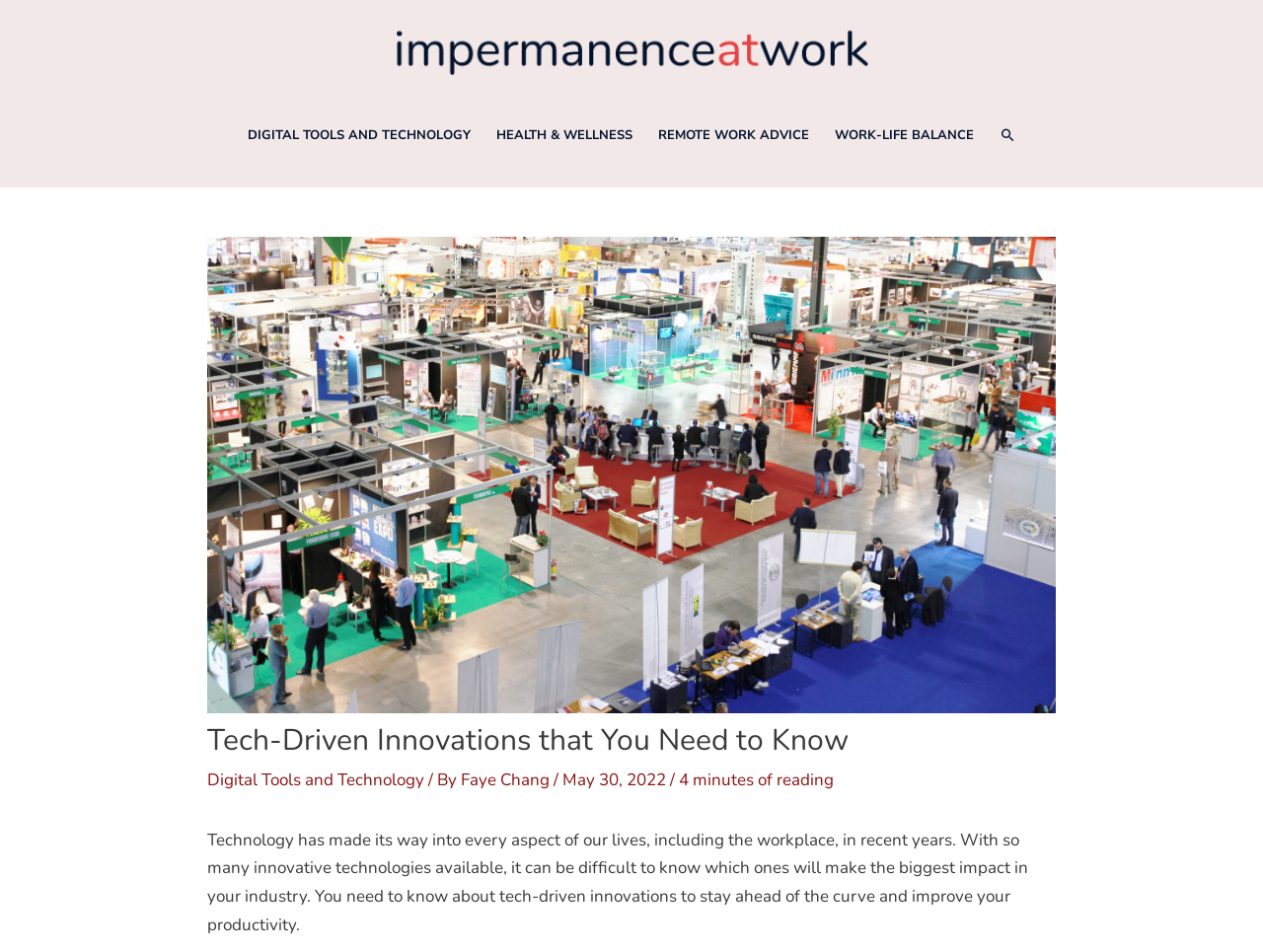Provide the bounding box coordinates of the HTML element described as: "IDG Advertising". The bounding box coordinates should be four float numbers between 0 and 1, i.e., [left, top, right, bottom].

None